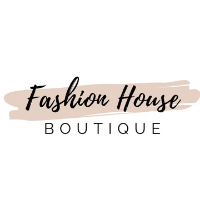Where is the logo displayed?
Could you please answer the question thoroughly and with as much detail as possible?

The logo is prominently displayed within the context of the website's shipping information, enhancing the overall customer experience by clearly associating the boutique with quality and fashion.